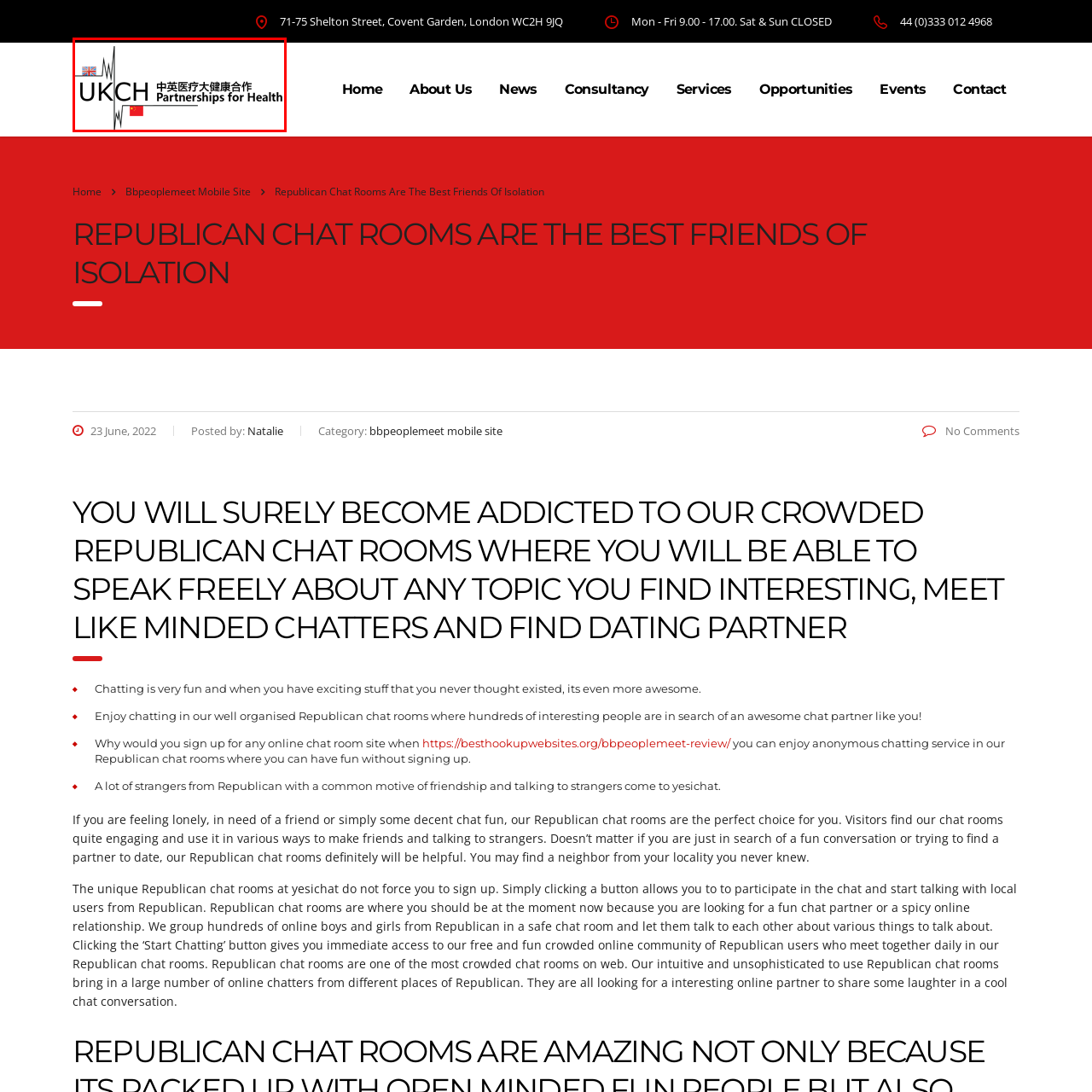Give a thorough and detailed account of the visual content inside the red-framed part of the image.

The image prominently features the logo of UKCPFH (United Kingdom-China Partnerships for Health), which underscores a commitment to fostering collaboration and partnerships in the healthcare sector between the UK and China. The logo incorporates a blend of symbols representing both nations, including a British flag and a Chinese flag, positioned at either end of the acronym "UKCH." The logo is designed to visually convey the essence of partnership and international cooperation in health-related initiatives. Below the acronym, the Chinese characters translate to "Partnerships for Health," further emphasizing the organization's mission to enhance health services through mutual cooperation. The design combines professionalism with cultural significance, encapsulating the organization's dedication to bridging healthcare practices between the two countries.